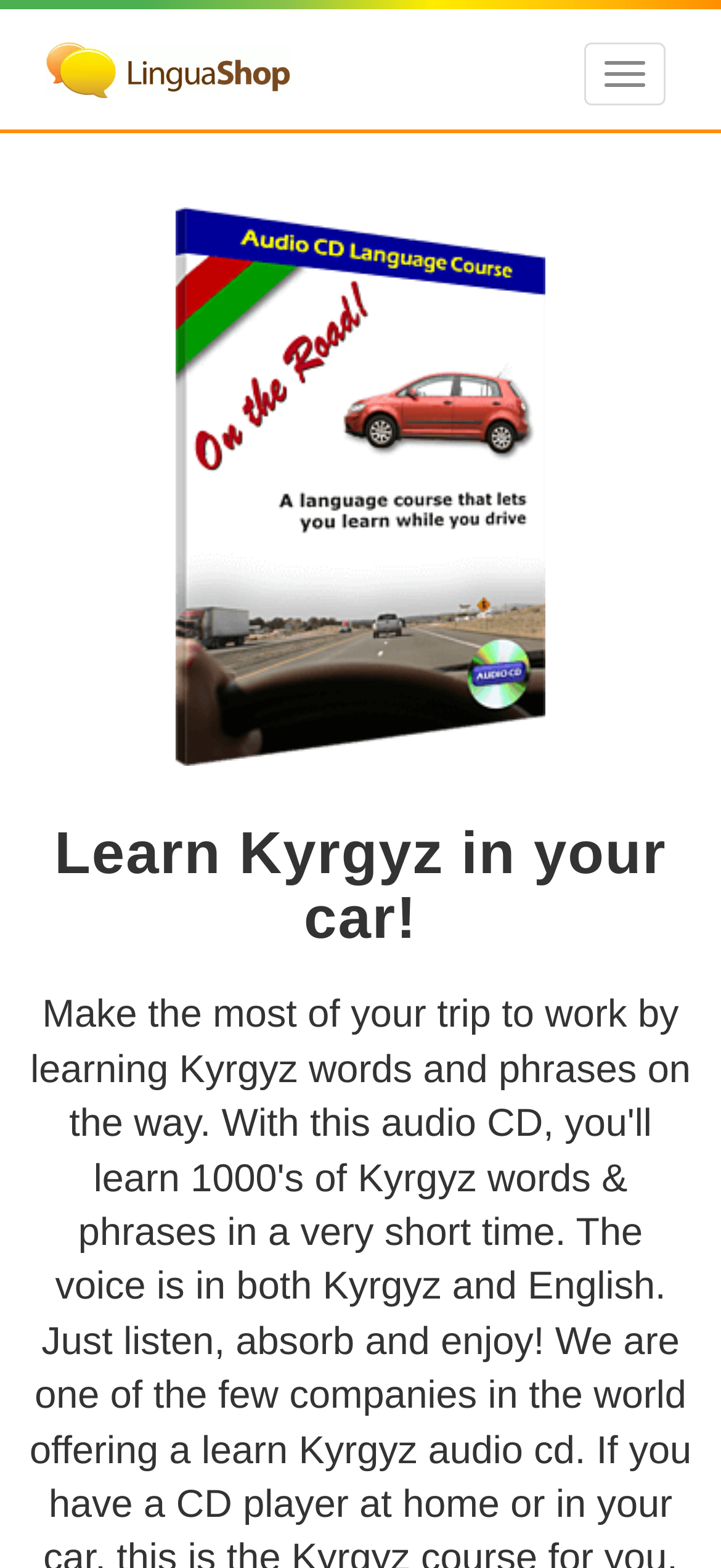Bounding box coordinates are specified in the format (top-left x, top-left y, bottom-right x, bottom-right y). All values are floating point numbers bounded between 0 and 1. Please provide the bounding box coordinate of the region this sentence describes: parent_node: Toggle navigation title="Home"

[0.038, 0.018, 0.428, 0.077]